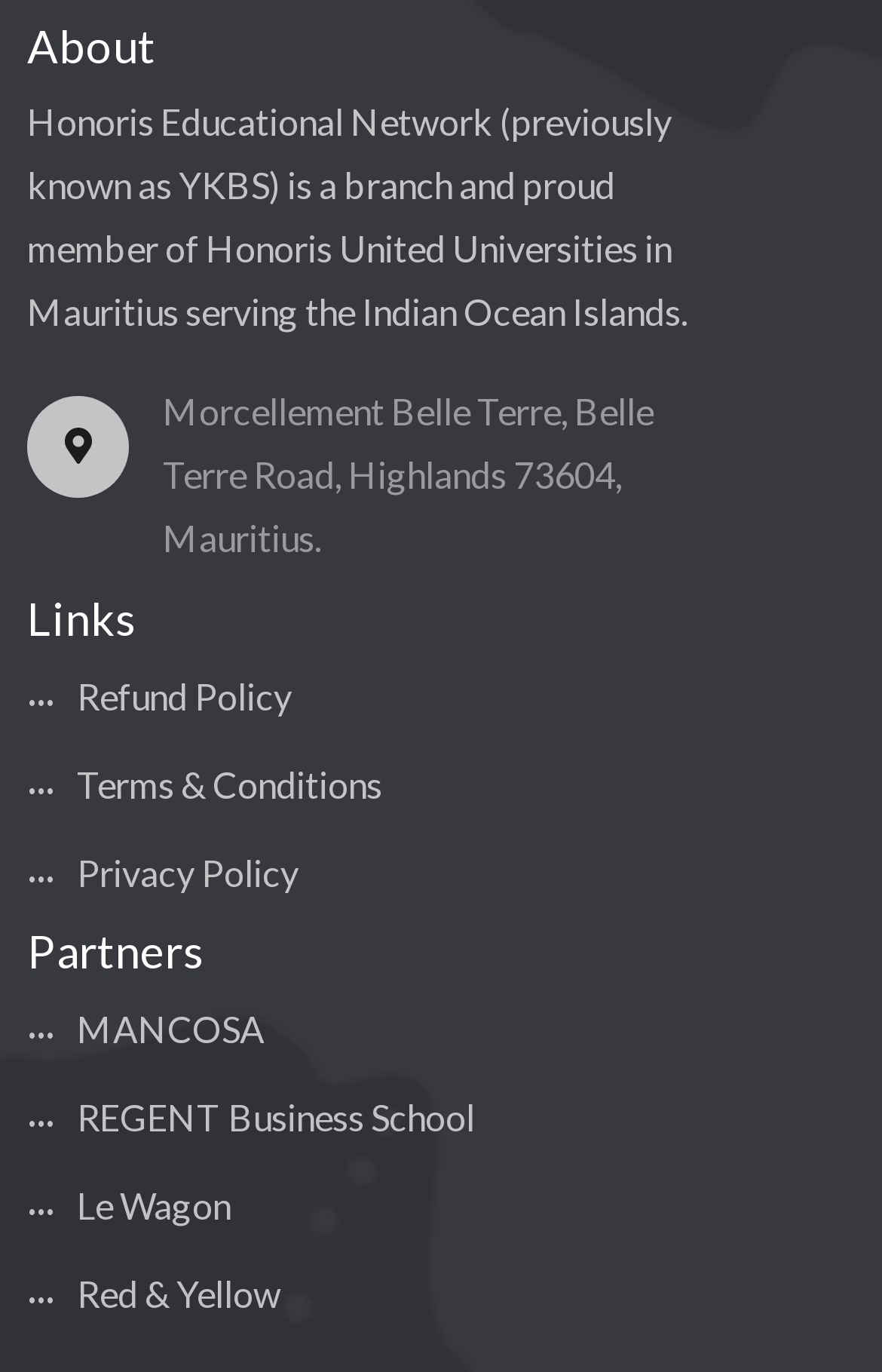Please give a one-word or short phrase response to the following question: 
What is the name of the university that the educational network is a part of?

Honoris United Universities